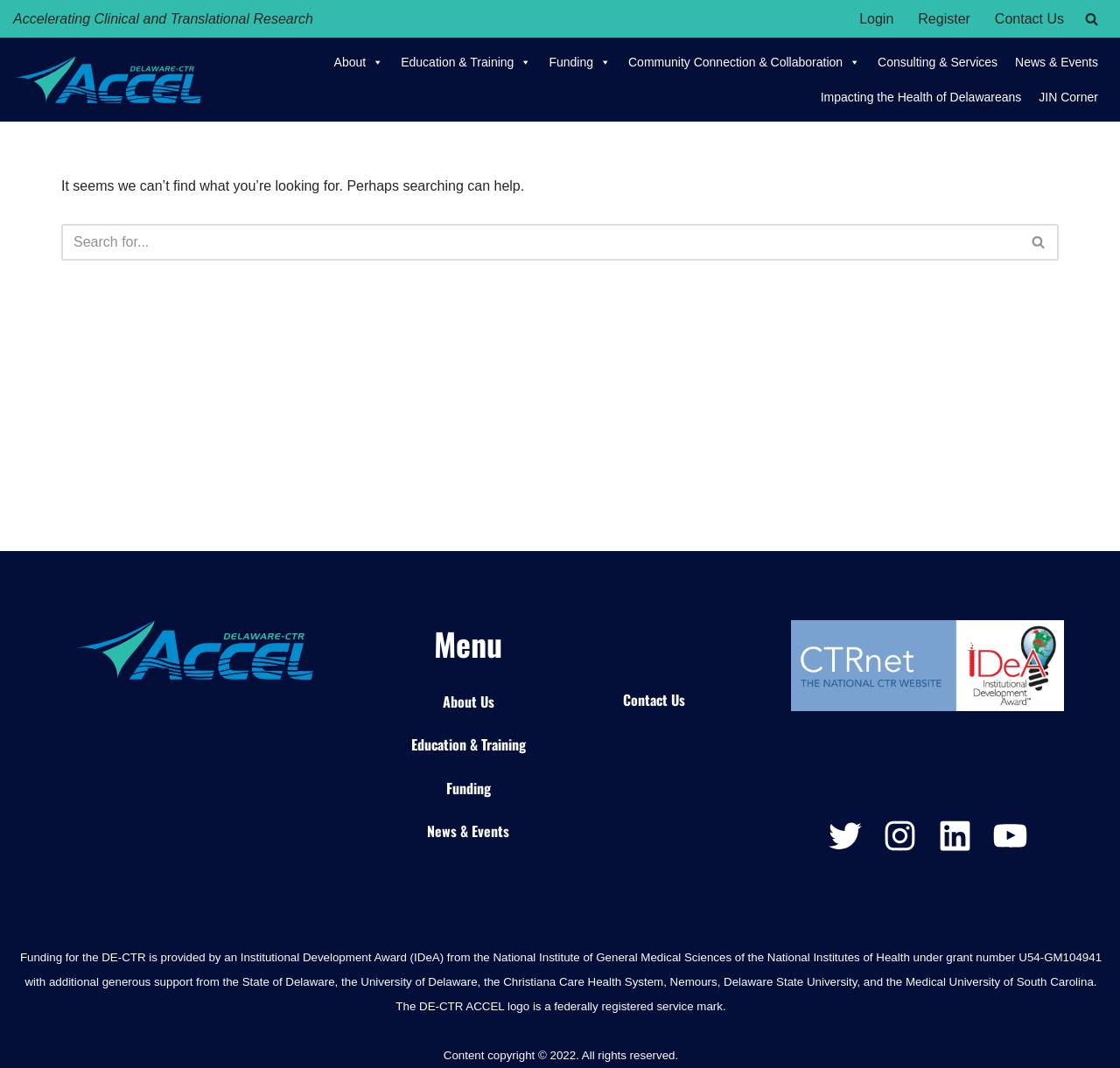Write an elaborate caption that captures the essence of the webpage.

The webpage is titled "Page not found – The Delaware CTR ACCEL Program". At the top left, there is a link to "Skip to content". Below it, there is a static text "Accelerating Clinical and Translational Research". 

On the top right, there is a secondary menu with links to "Login", "Register", and "Contact Us". Next to it, there is a search icon with a link to "Search". 

Below the top section, there is a primary menu with links to "About", "Education & Training", "Funding", "Community Connection & Collaboration", "Consulting & Services", "News & Events", "Impacting the Health of Delawareans", and "JIN Corner". 

The main content area has a message "It seems we can’t find what you’re looking for. Perhaps searching can help." with a search box and a search button below it. 

On the left side, there are several sections with headings "Menu", "About Us", "Education & Training", "Funding", and "News & Events", each with a link to the corresponding page. 

On the right side, there is a section with a heading "Contact Us" and a link to the contact page. Below it, there are social media links to Twitter, Instagram, LinkedIn, and YouTube. 

At the bottom of the page, there is a section with funding information and a copyright notice.